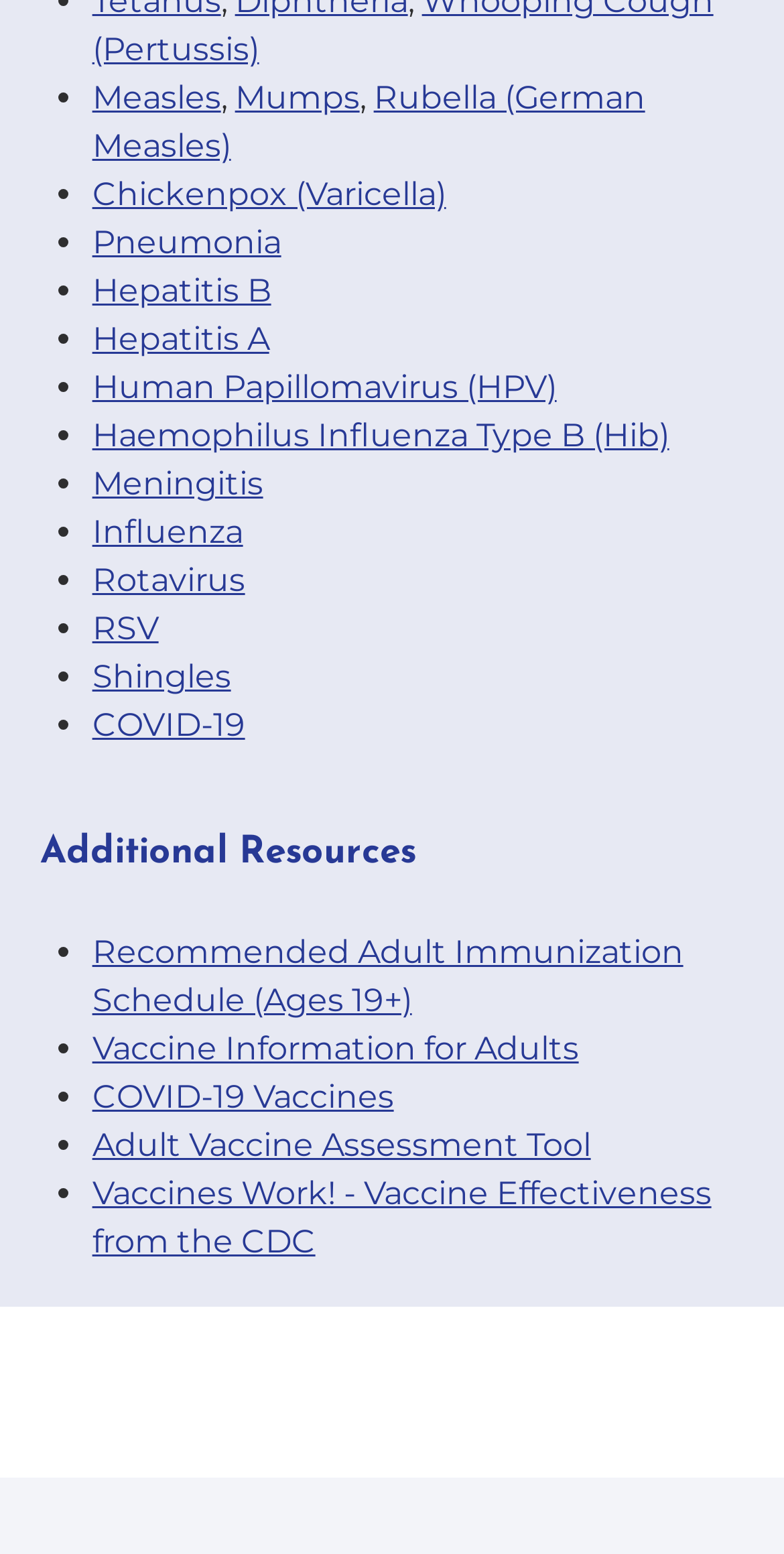What is the first additional resource listed?
Examine the image closely and answer the question with as much detail as possible.

I looked at the list of additional resources and found that the first one listed is 'Recommended Adult Immunization Schedule (Ages 19+)', which is linked to a webpage with more information.